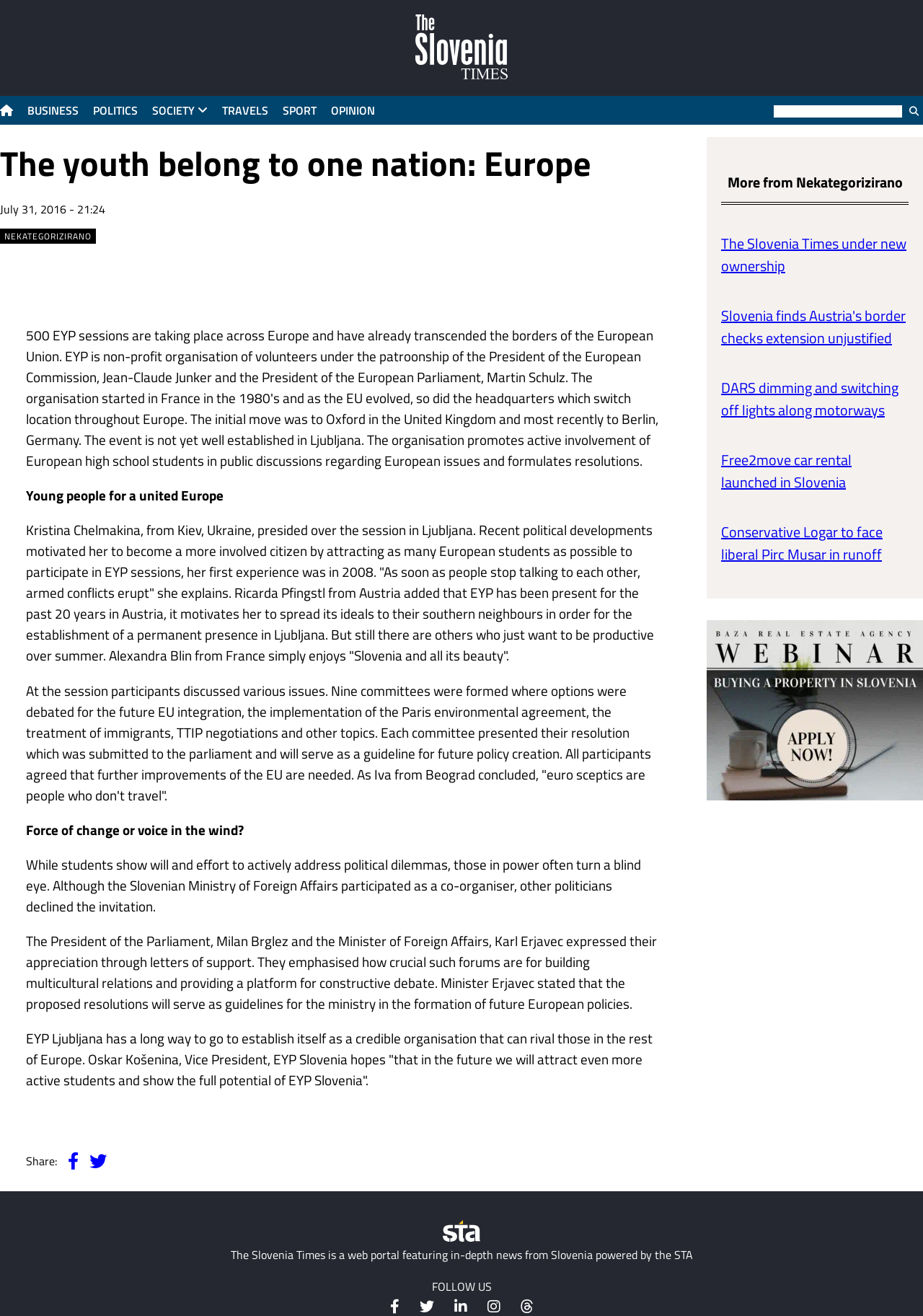Generate a comprehensive description of the webpage content.

The webpage is a news portal called "The Slovenia Times" that features in-depth news from Slovenia. At the top of the page, there is a heading with the website's name, accompanied by a logo image. Below the heading, there are several links to different categories, including "BUSINESS", "POLITICS", "SOCIETY", "TRAVELS", "SPORT", and "OPINION".

The main content of the page is an article with the title "The youth belong to one nation: Europe". The article is divided into several sections, each with a heading and a block of text. The text describes a session of the European Youth Parliament (EYP) in Ljubljana, where young people from different countries discussed various issues, including EU integration, environmental agreements, and immigration. The article also mentions the participation of the Slovenian Ministry of Foreign Affairs and the appreciation expressed by the President of the Parliament and the Minister of Foreign Affairs.

To the right of the article, there is a section with a heading "More from Nekategorizirano", which lists several links to other news articles. Below this section, there are social media links and a link to the website's ownership information.

At the bottom of the page, there is a section with a heading "FOLLOW US" and several social media links. There is also a link to the website's description, which states that it is a web portal featuring in-depth news from Slovenia powered by the STA.